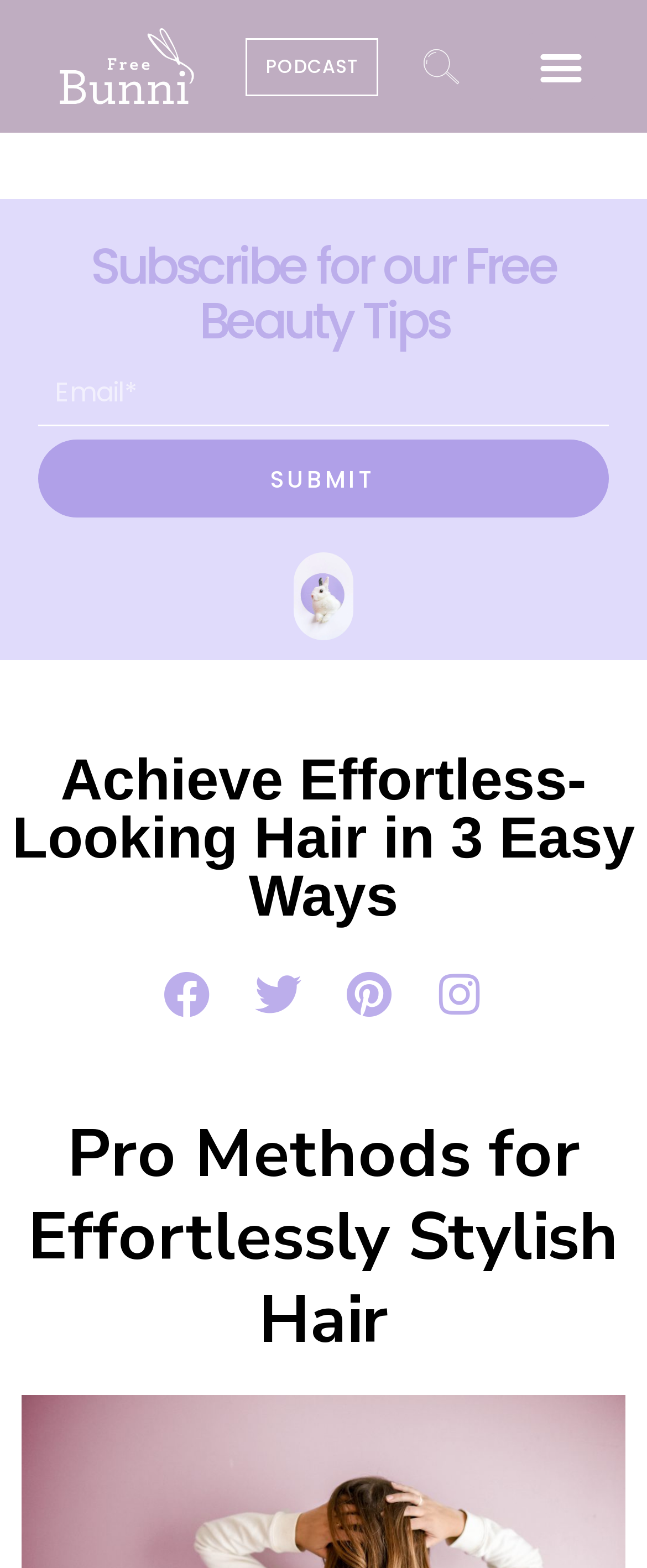Produce an elaborate caption capturing the essence of the webpage.

The webpage is about achieving effortless-looking hair, with a focus on stylish hair methods. At the top left, there is a link with no text, followed by a "PODCAST" link and another link with no text. To the right of these links, there is a "Menu Toggle" button. Below these elements, there is a heading that invites users to subscribe for free beauty tips, accompanied by an email input field and a "SUBMIT" button.

The main content of the webpage is divided into two sections. The first section has a heading that reads "Achieve Effortless-Looking Hair in 3 Easy Ways" and is located at the top center of the page. The second section has a heading that reads "Pro Methods for Effortlessly Stylish Hair" and is located below the first section, spanning almost the entire width of the page.

At the bottom center of the page, there are four social media links, each represented by an icon: Facebook, Twitter, Pinterest, and Instagram. These links are aligned horizontally and are positioned below the main content sections.